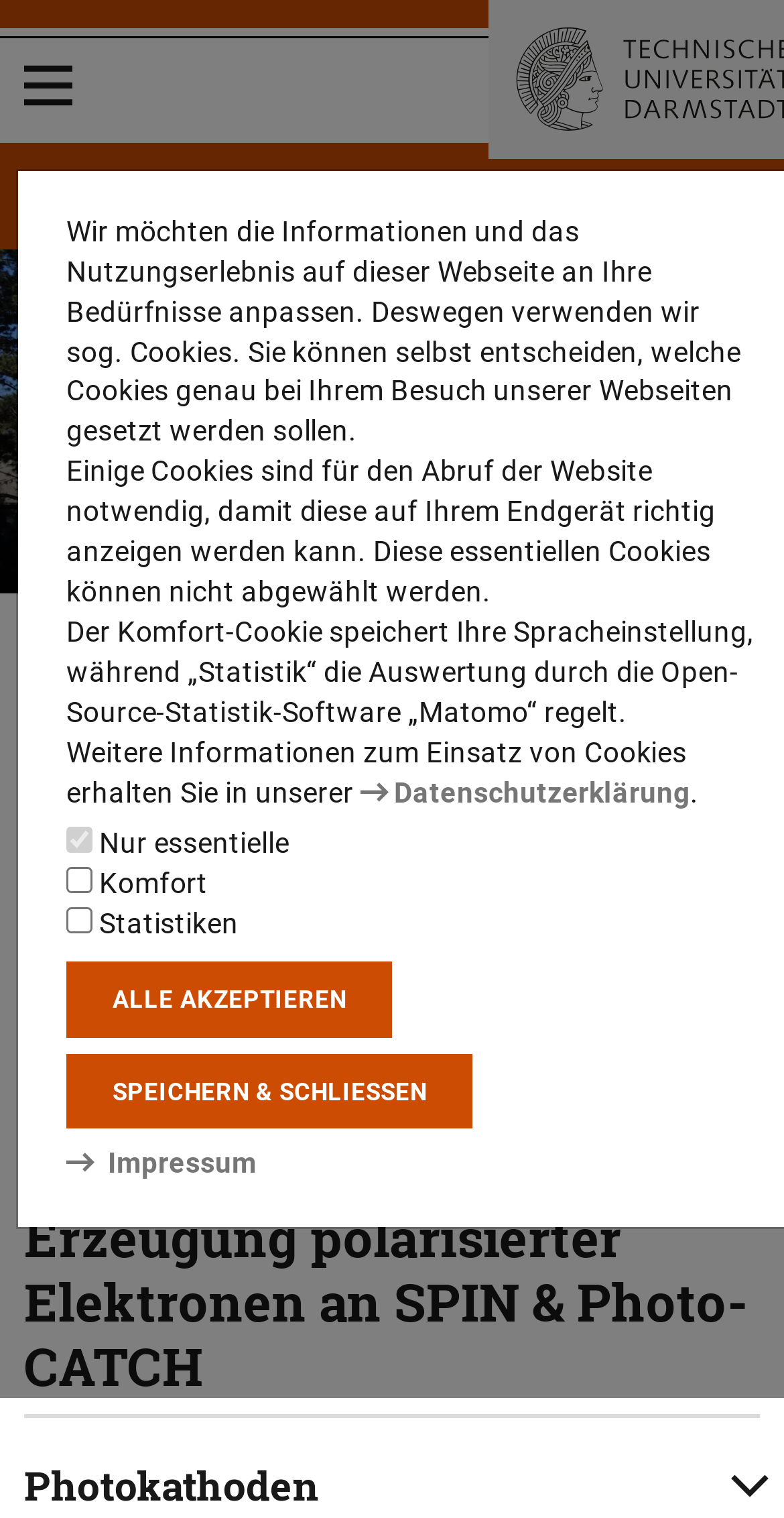What is the name of the institute?
Give a detailed and exhaustive answer to the question.

The name of the institute can be found in the link 'Institut für Kernphysik' at the top of the webpage, which is also part of the root element's text.